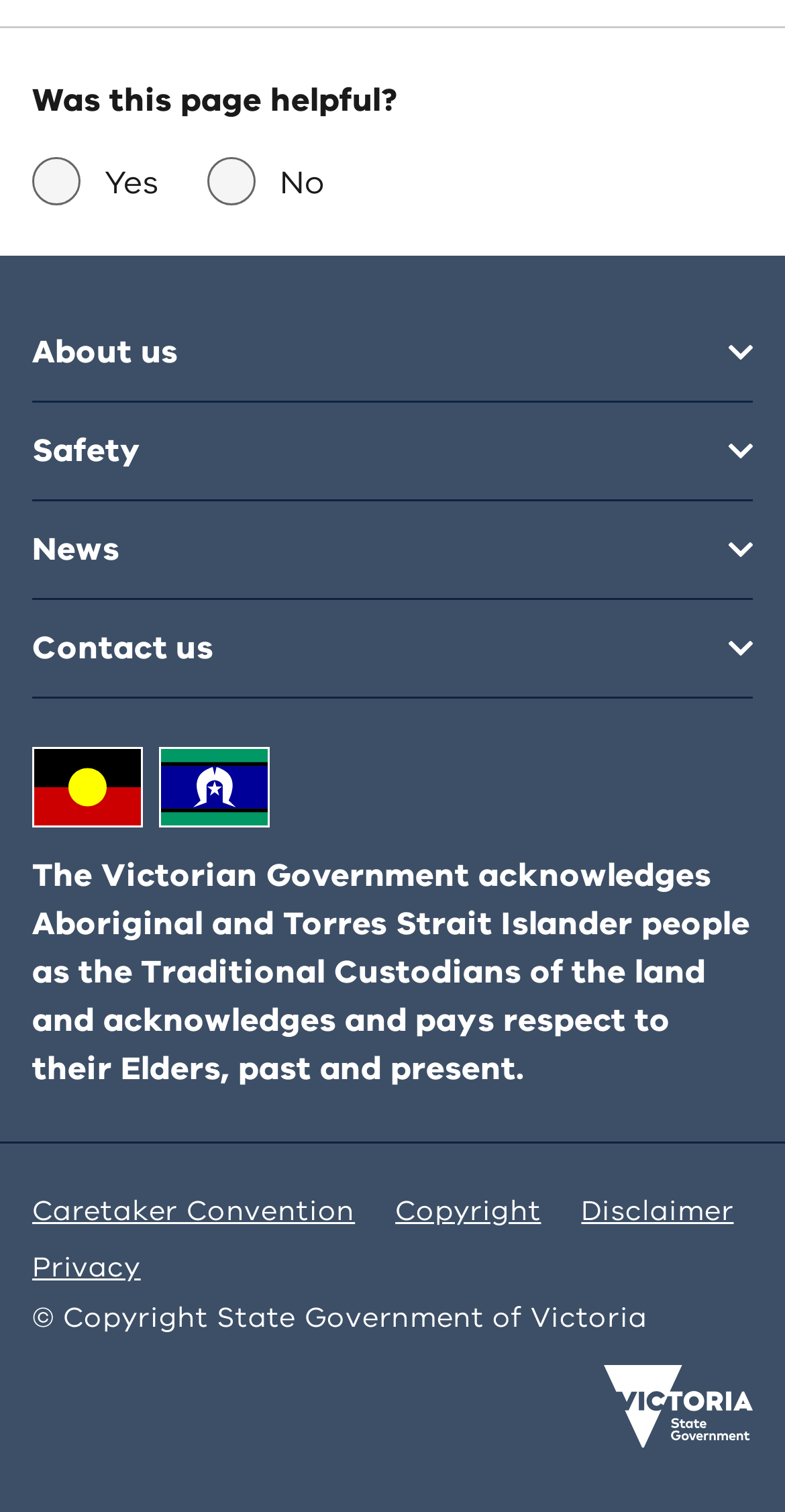What is the purpose of the acknowledgement statement?
Please use the image to deliver a detailed and complete answer.

The acknowledgement statement is to pay respect to the Elders, past and present, of the Aboriginal and Torres Strait Islander people, acknowledging them as the Traditional Custodians of the land.